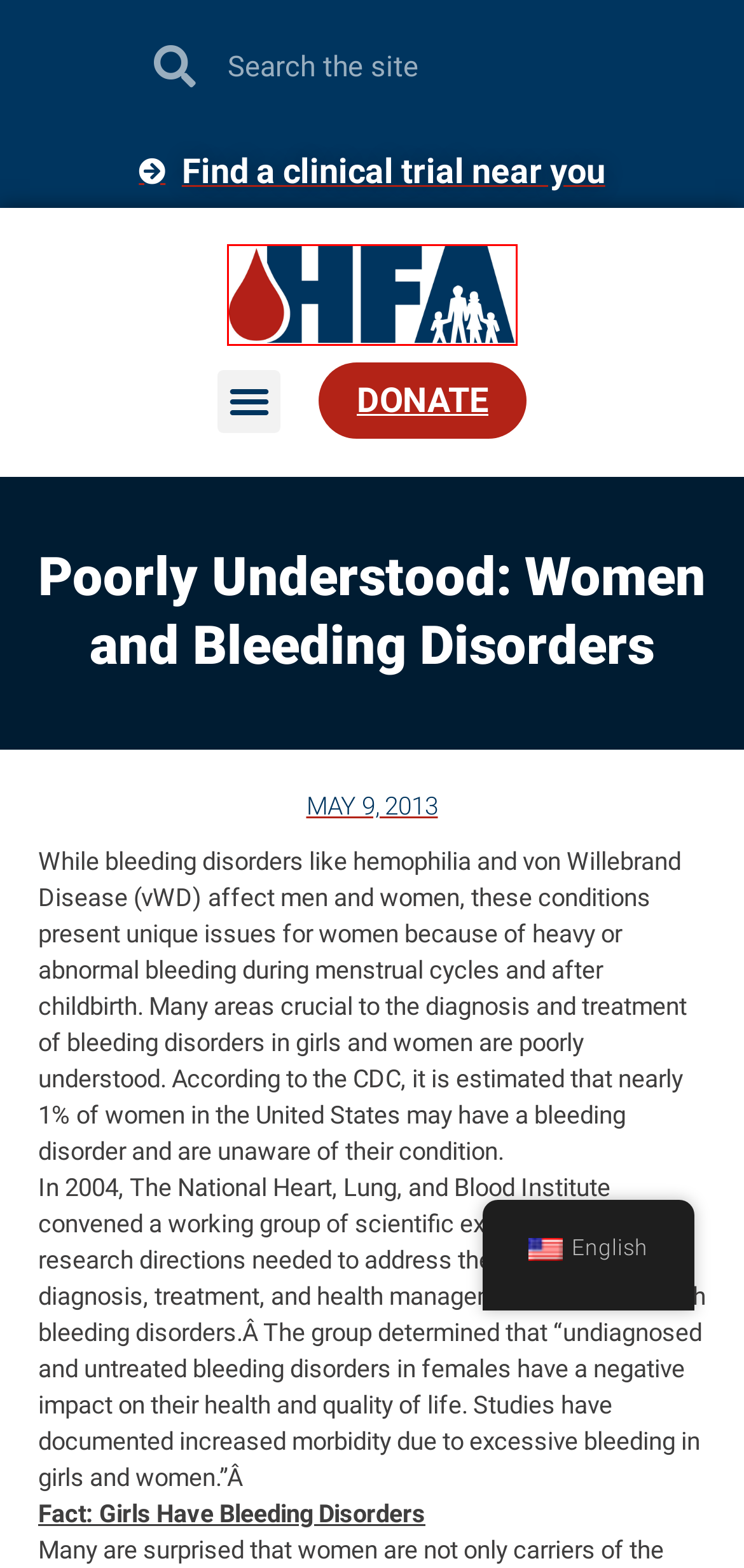Review the screenshot of a webpage which includes a red bounding box around an element. Select the description that best fits the new webpage once the element in the bounding box is clicked. Here are the candidates:
A. May 9, 2013 - Hemophilia Federation of America
B. Advocacy News: May 2024 - Hemophilia Federation of America
C. Advocacy News: April 2024 - Hemophilia Federation of America
D. DEI Statement - Hemophilia Federation of America
E. Home - Hemophilia Federation of America
F. Contact HFA - Hemophilia Federation of America
G. Clinical Trial Search Results
H. Funding Policies - Hemophilia Federation of America

E